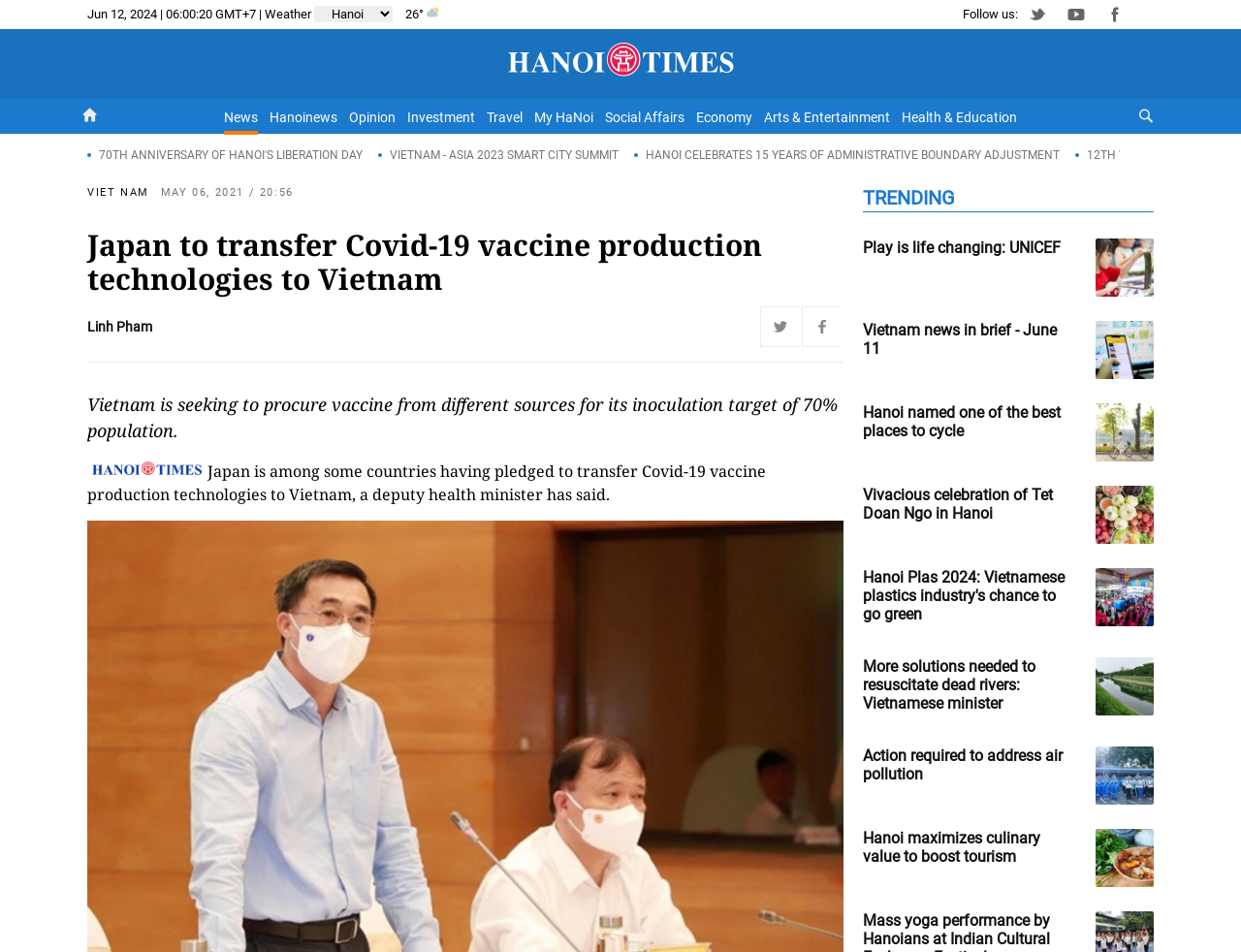Pinpoint the bounding box coordinates of the element that must be clicked to accomplish the following instruction: "Follow Hanoi Times on Twitter". The coordinates should be in the format of four float numbers between 0 and 1, i.e., [left, top, right, bottom].

[0.612, 0.322, 0.645, 0.364]